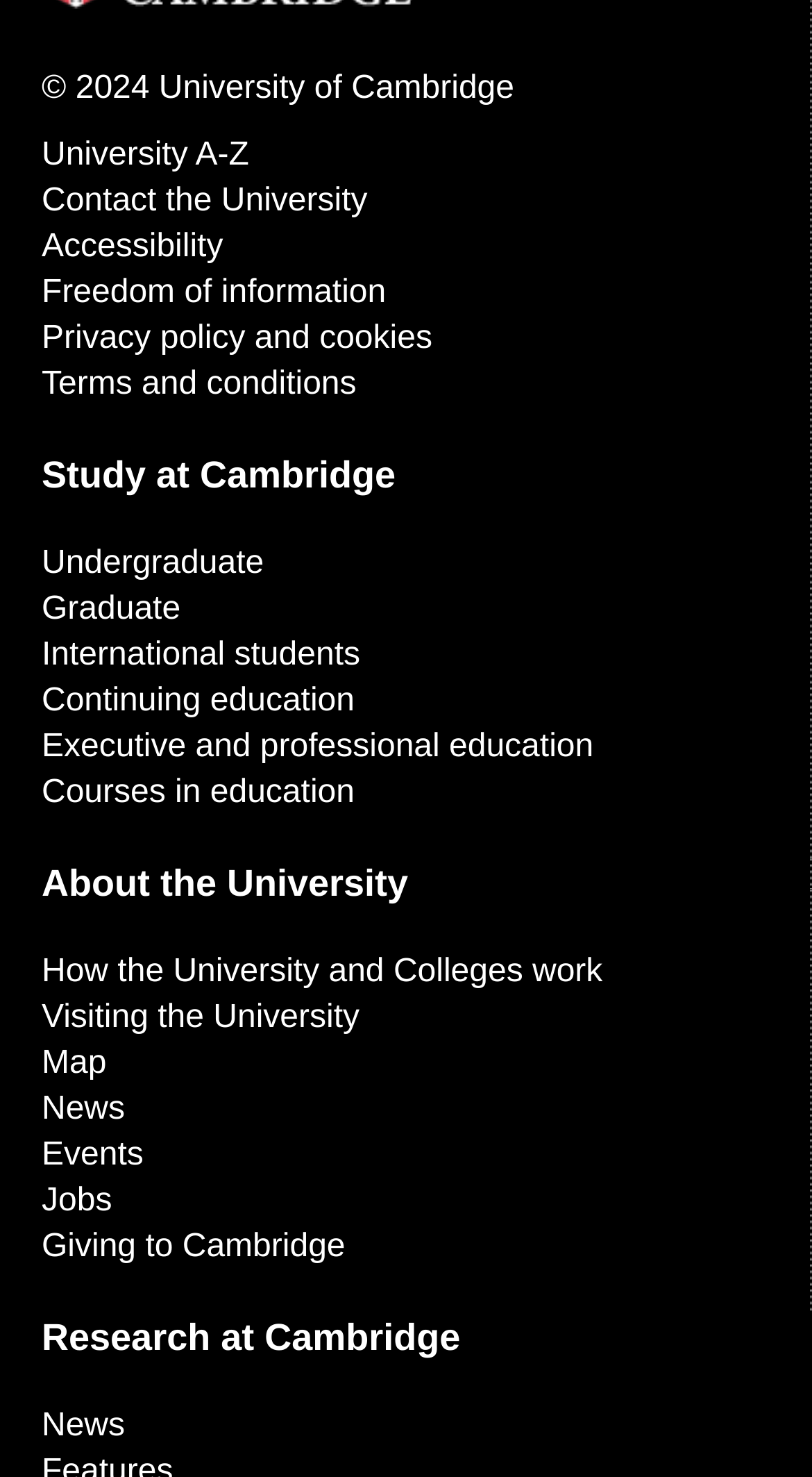Locate the bounding box coordinates of the clickable element to fulfill the following instruction: "Read Research at Cambridge". Provide the coordinates as four float numbers between 0 and 1 in the format [left, top, right, bottom].

[0.051, 0.892, 0.567, 0.934]